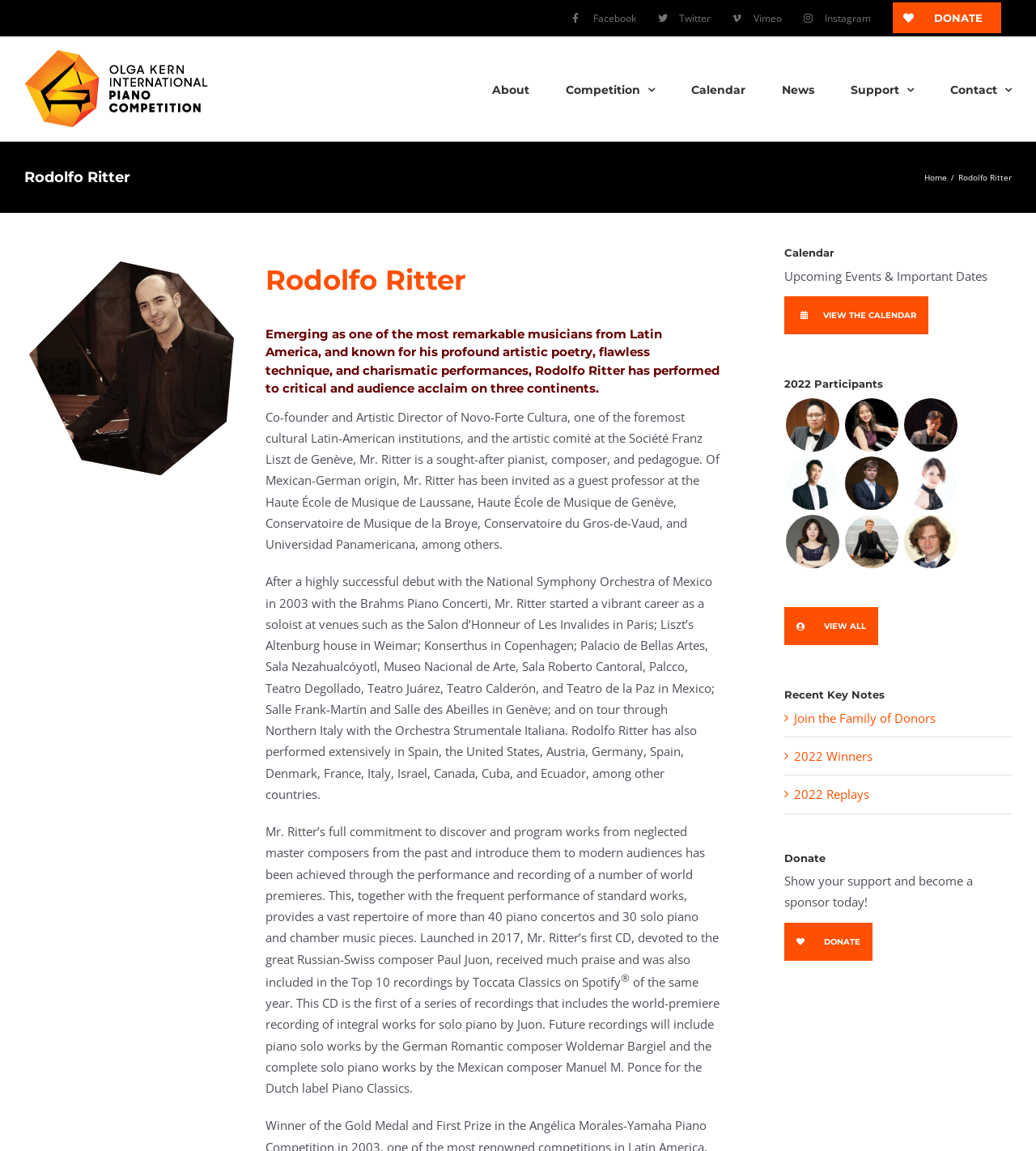Kindly determine the bounding box coordinates for the area that needs to be clicked to execute this instruction: "Learn more about Rodolfo Ritter".

[0.256, 0.227, 0.695, 0.261]